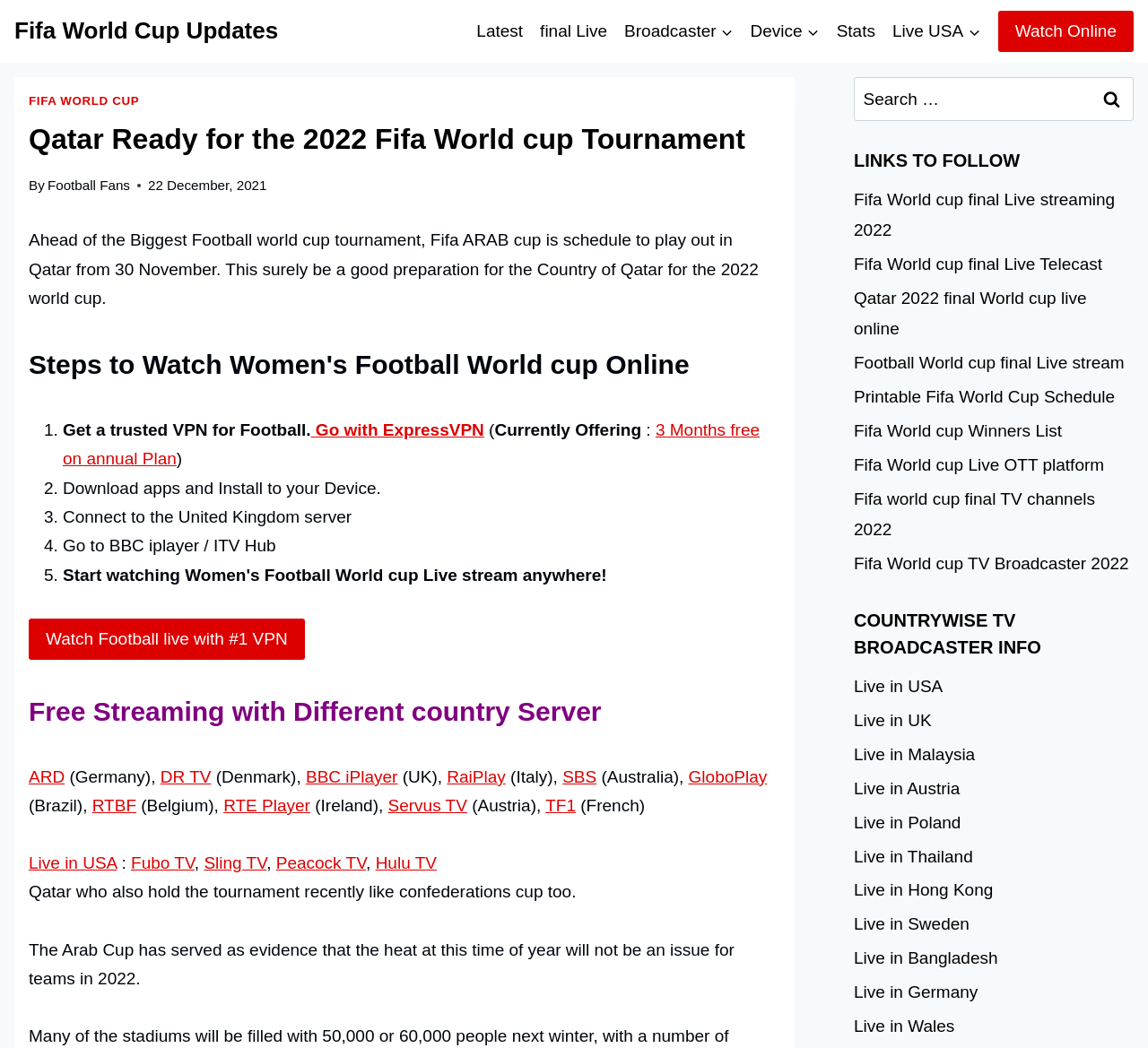Please examine the image and answer the question with a detailed explanation:
How can I watch football live with a VPN?

The webpage provides a step-by-step guide on how to watch football live with a VPN, which includes getting a trusted VPN for Football, downloading apps and installing them on a device, connecting to a server, and going to BBC iplayer or ITV Hub.